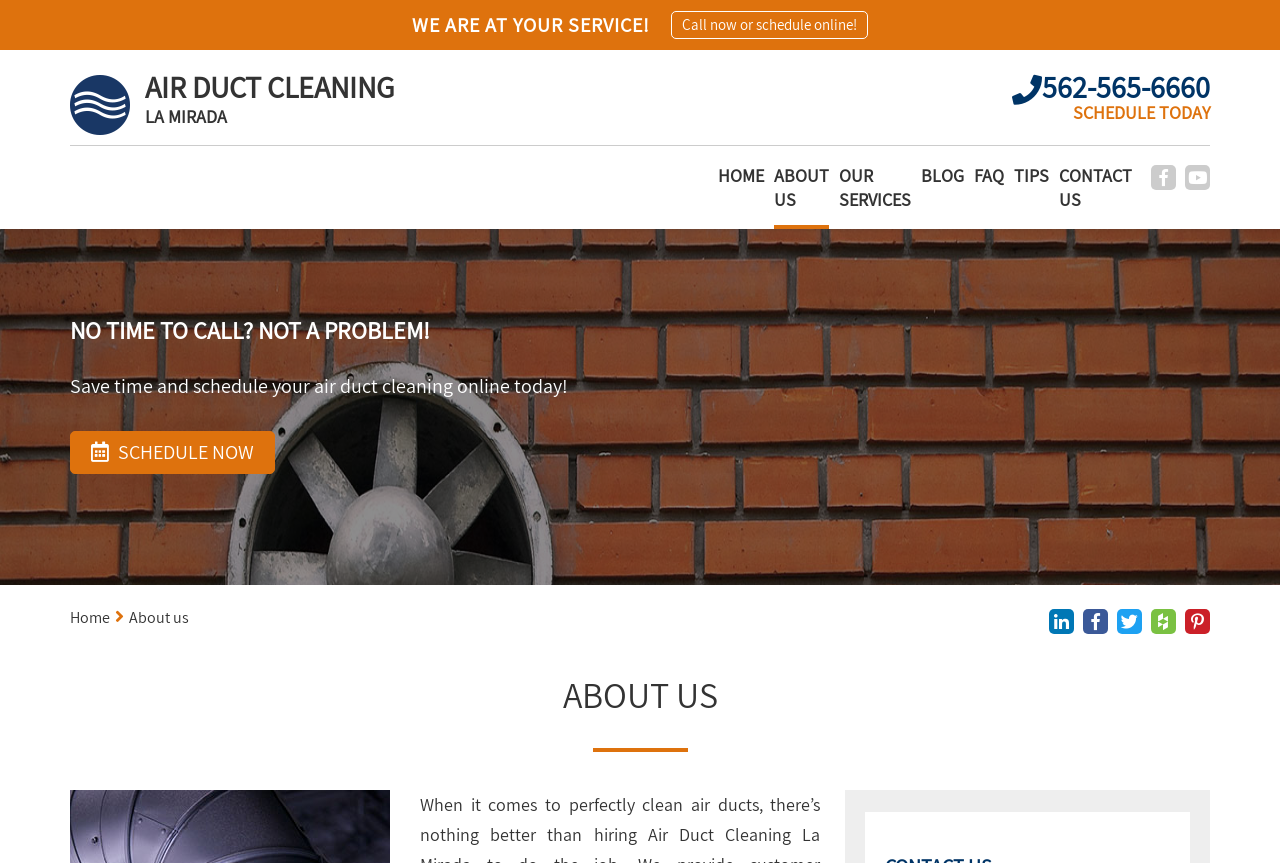What is the name of the company providing air duct cleaning services?
Look at the image and answer the question using a single word or phrase.

Air Duct Cleaning La Mirada